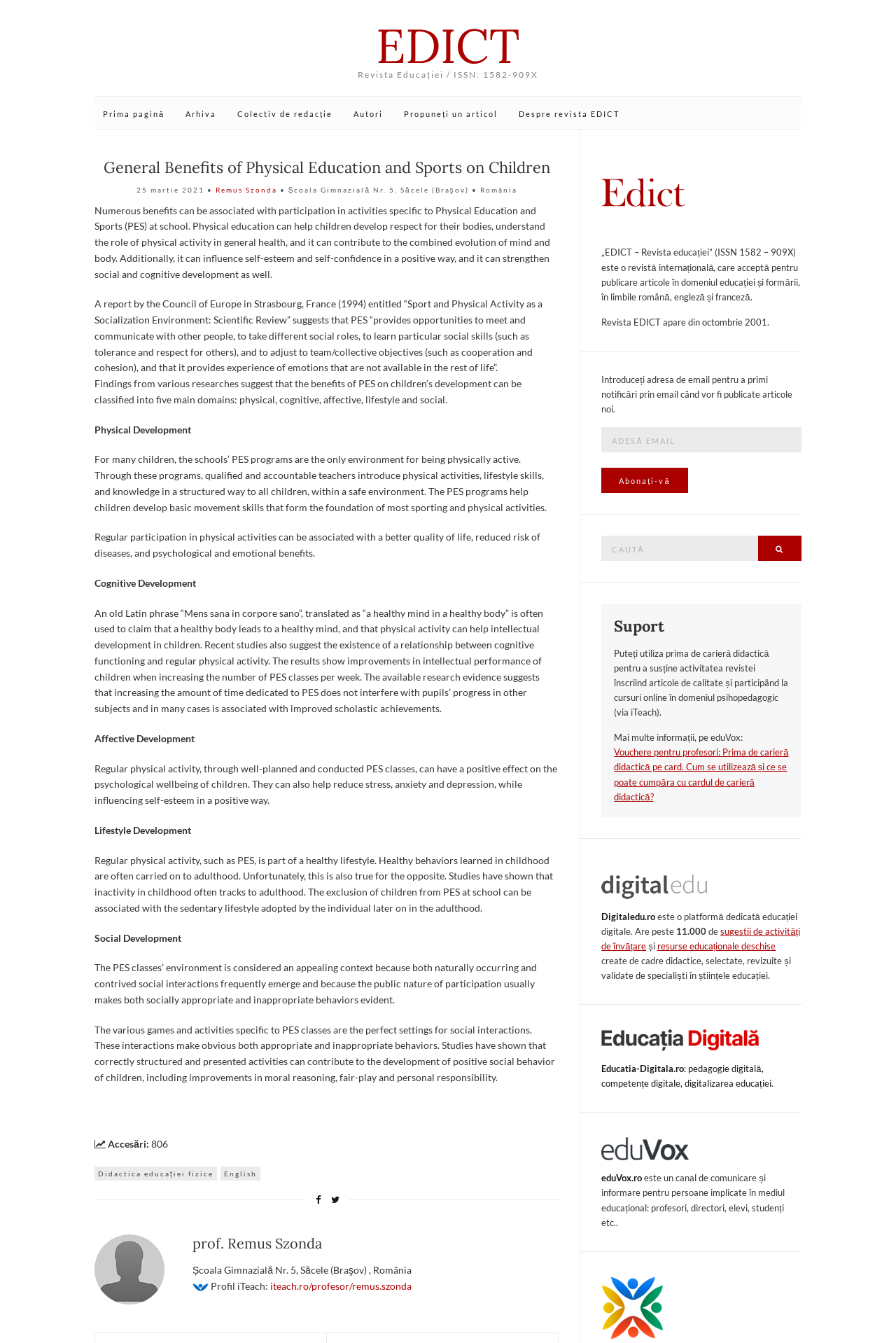Can you show the bounding box coordinates of the region to click on to complete the task described in the instruction: "Read the article by Remus Szonda"?

[0.105, 0.118, 0.624, 0.132]